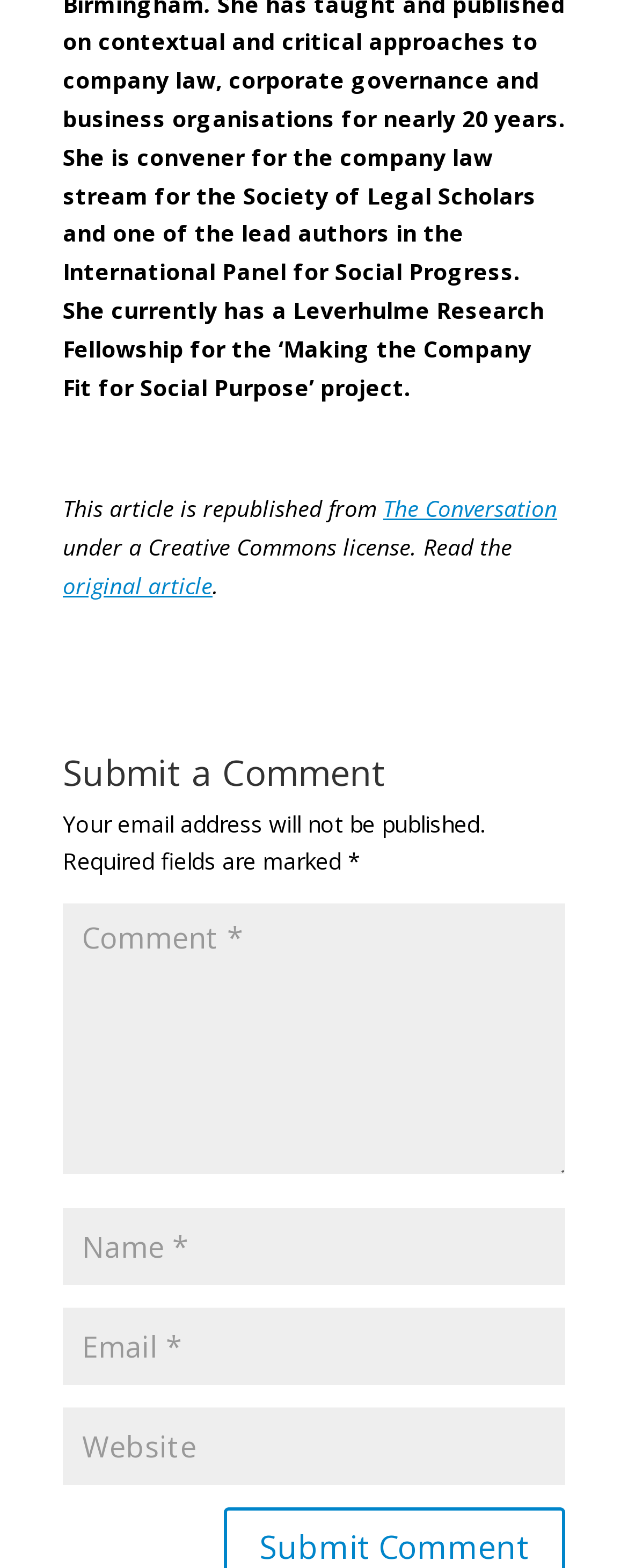Please provide a comprehensive response to the question based on the details in the image: Is the email address shared publicly?

The webpage explicitly states that 'Your email address will not be published.' This implies that the email address provided by the user will not be shared publicly or displayed on the webpage.